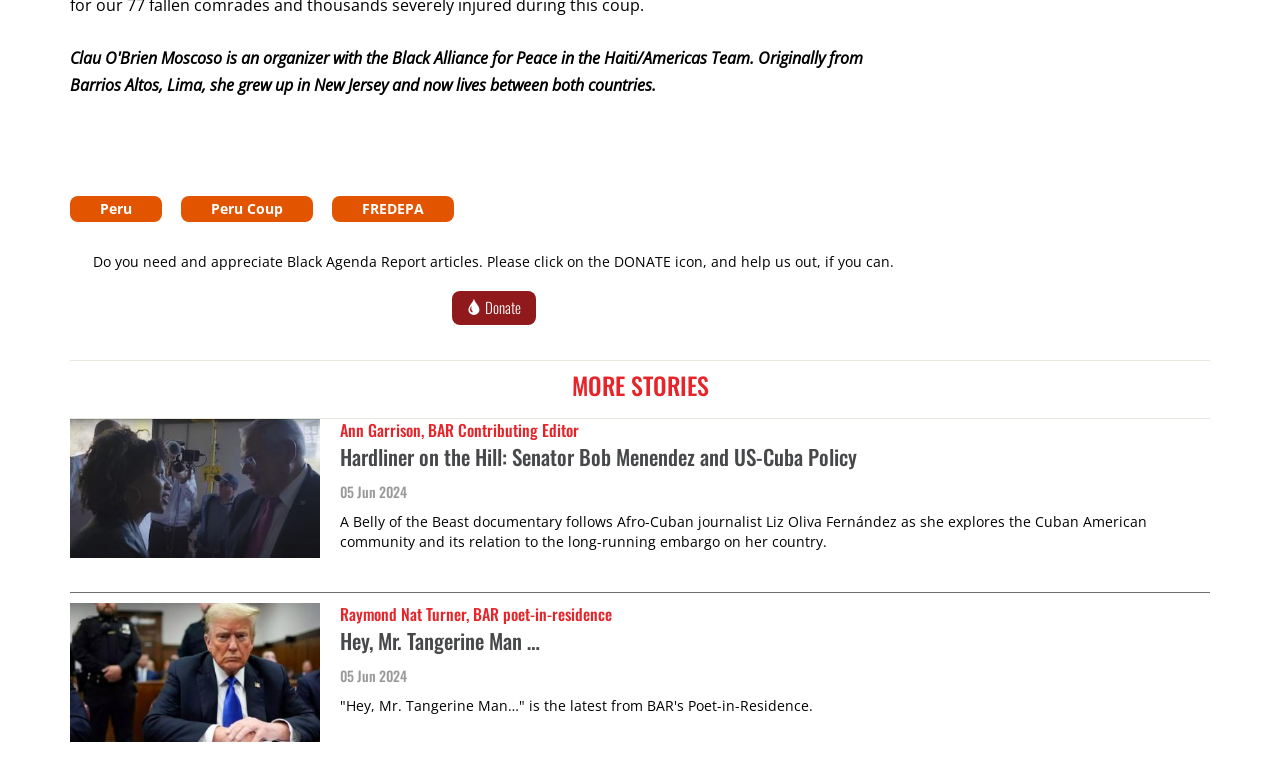Can you give a detailed response to the following question using the information from the image? What is the topic of the article with the image of Menendez?

The article with the image of Menendez has a link with the text 'Hardliner on the Hill: Senator Bob Menendez and US-Cuba Policy', which suggests that the topic of the article is related to US-Cuba Policy.